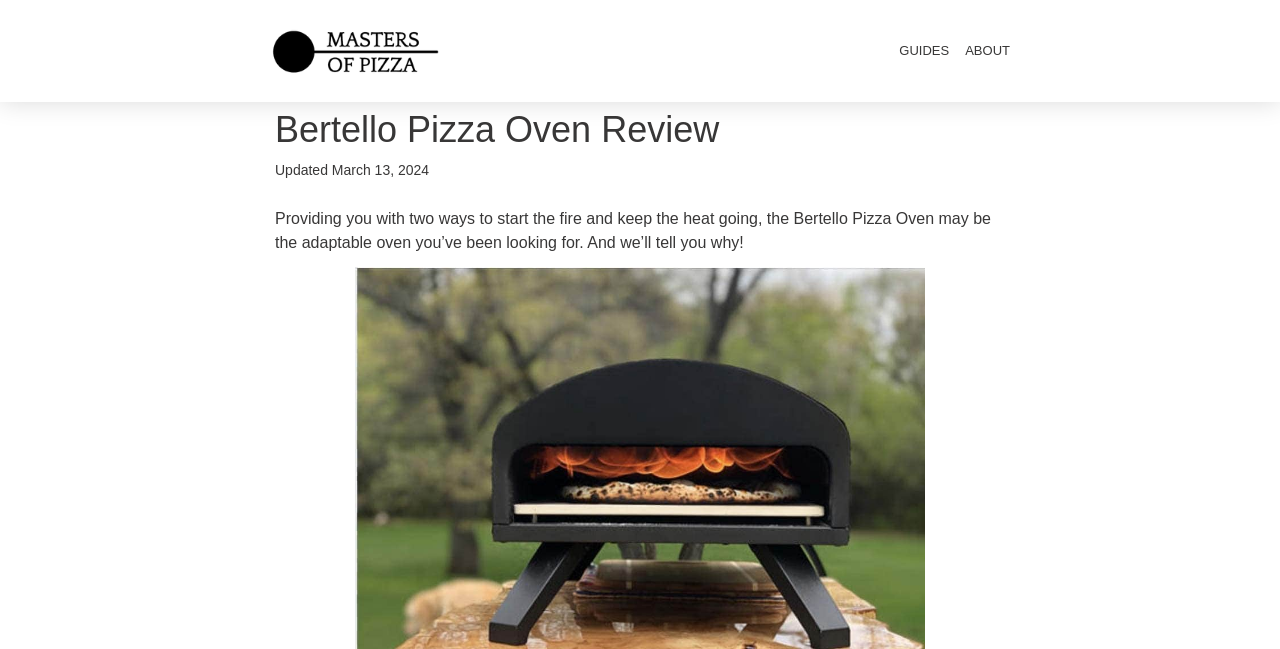What type of content is available on the webpage?
By examining the image, provide a one-word or phrase answer.

Review